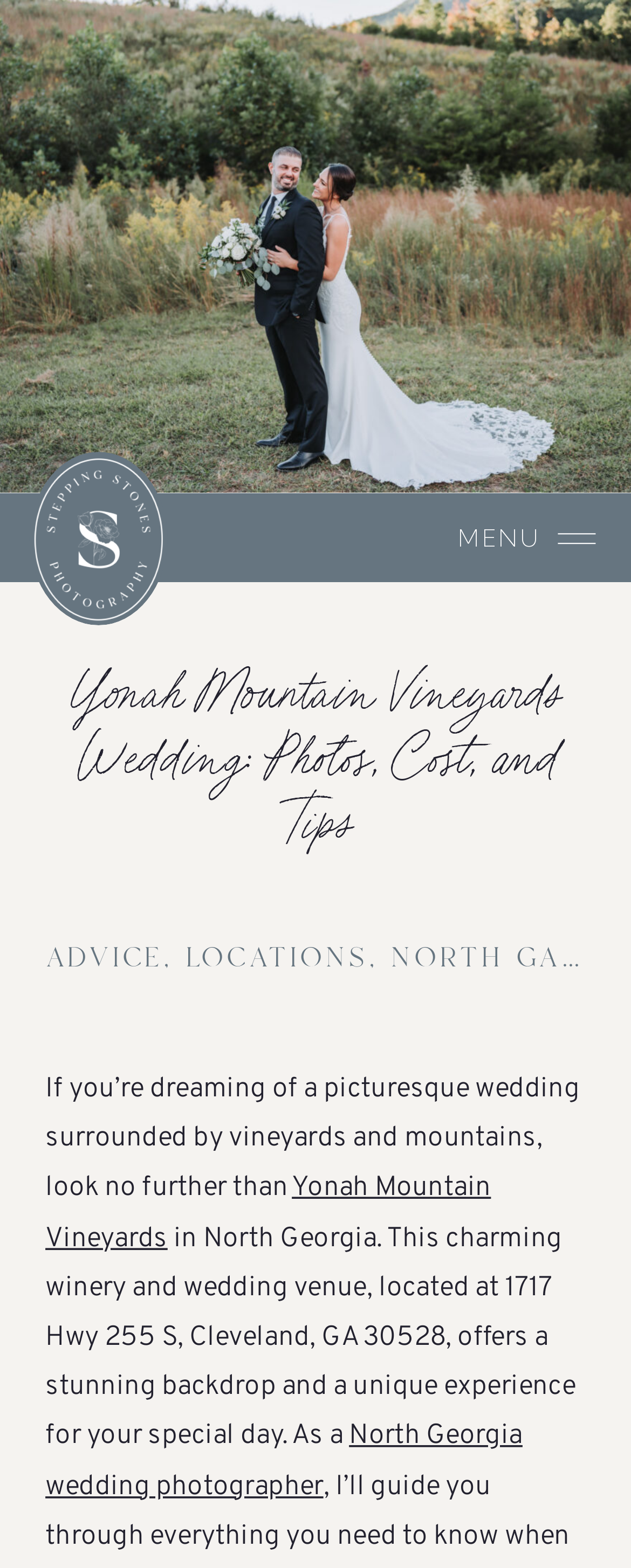Give a one-word or short phrase answer to this question: 
What type of photographer is mentioned in the text?

North Georgia wedding photographer